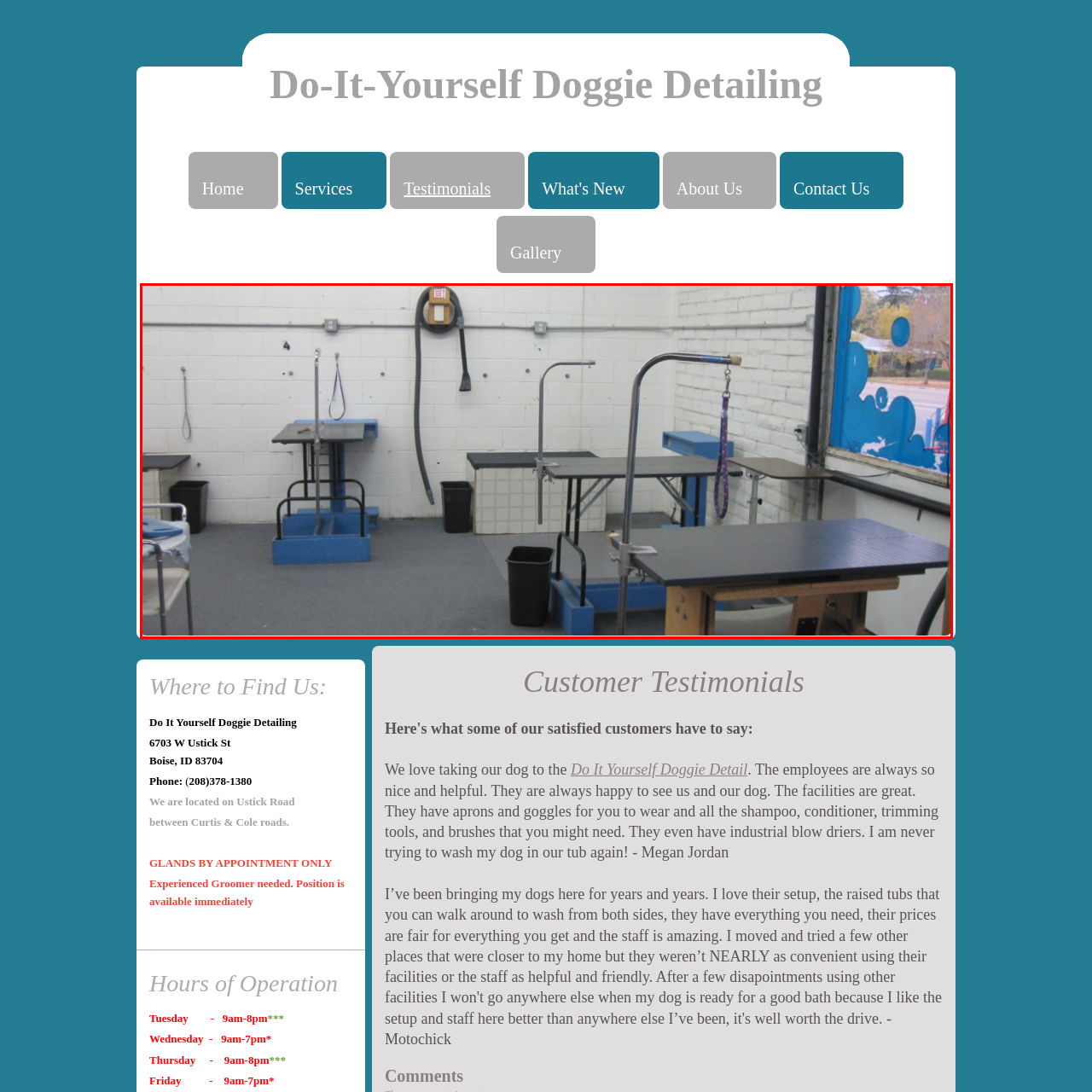Take a close look at the image outlined by the red bounding box and give a detailed response to the subsequent question, with information derived from the image: What type of light enters through the window?

The caption states that bright natural light enters through the window, which enhances the welcoming atmosphere of the facility, suggesting that the type of light entering through the window is natural light.